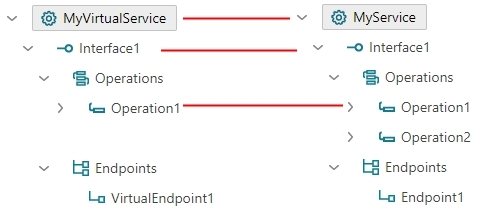What is the purpose of 'VirtualEndpoint1'?
Look at the screenshot and respond with a single word or phrase.

Serves a specific endpoint